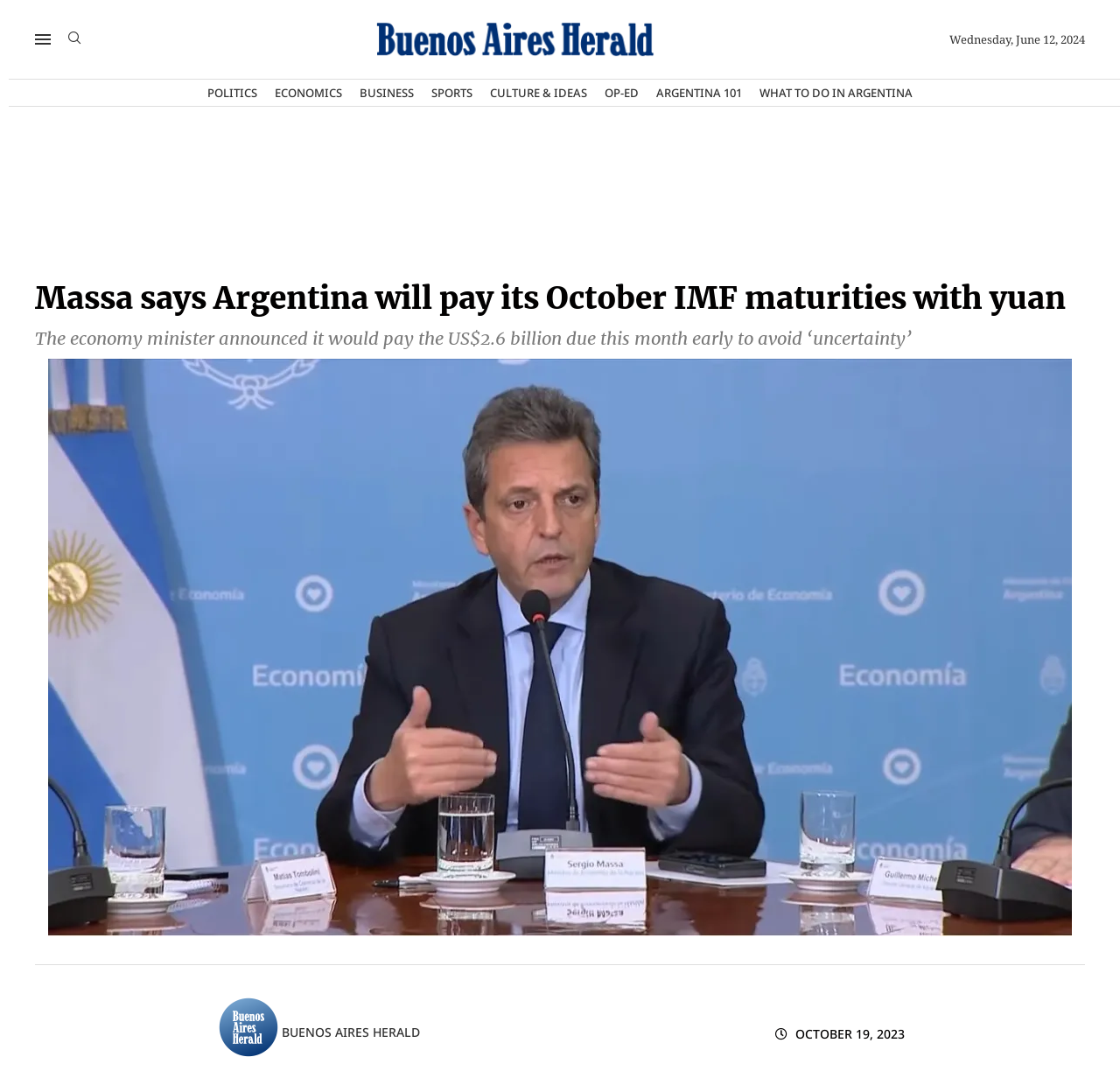Please locate the clickable area by providing the bounding box coordinates to follow this instruction: "View the article about Massa saying Argentina will pay its October IMF maturities with yuan".

[0.031, 0.26, 0.952, 0.297]